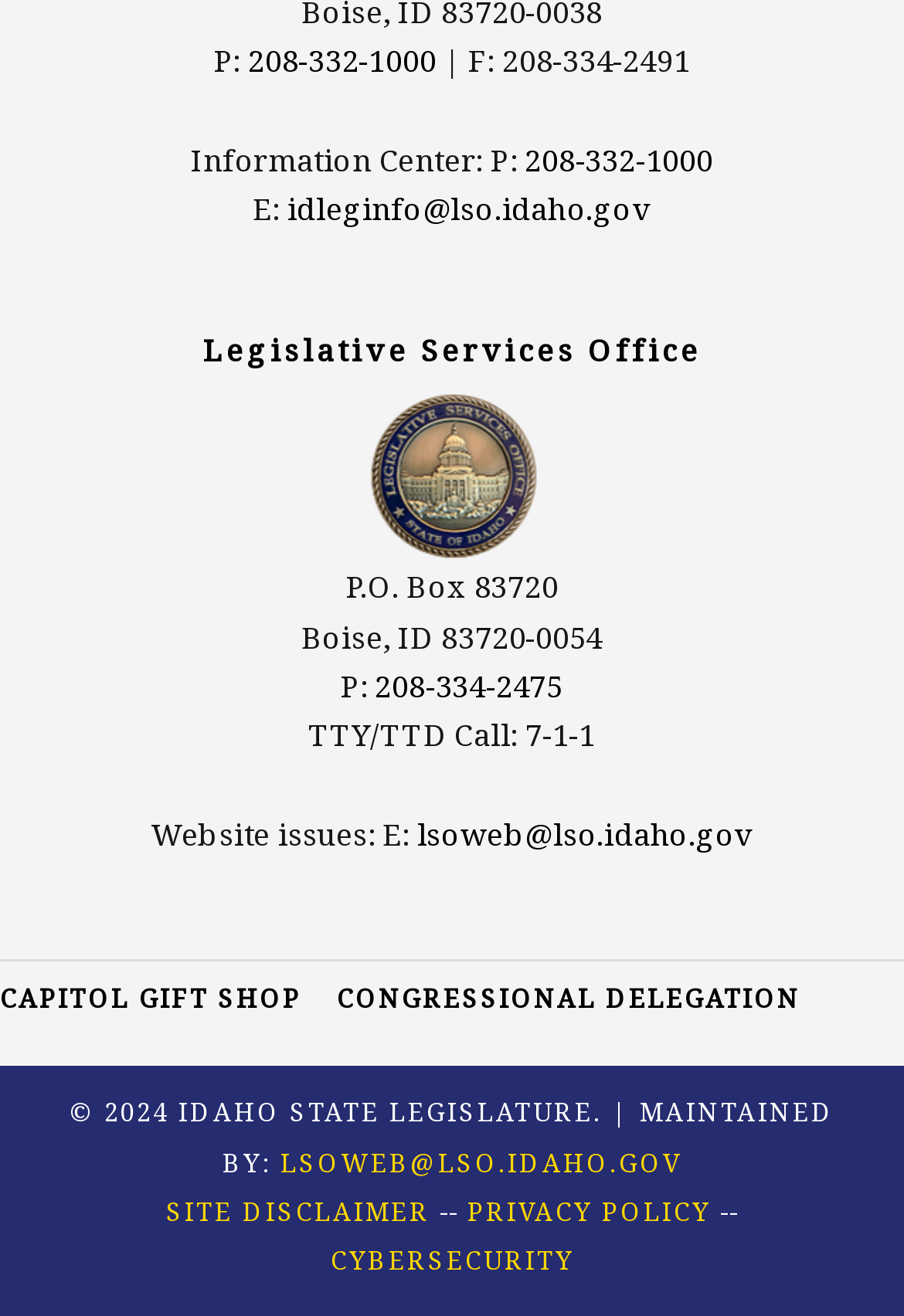What is the copyright year of the webpage?
Please give a detailed answer to the question using the information shown in the image.

I found the copyright year by looking at the text '© 2024 IDAHO STATE LEGISLATURE'.